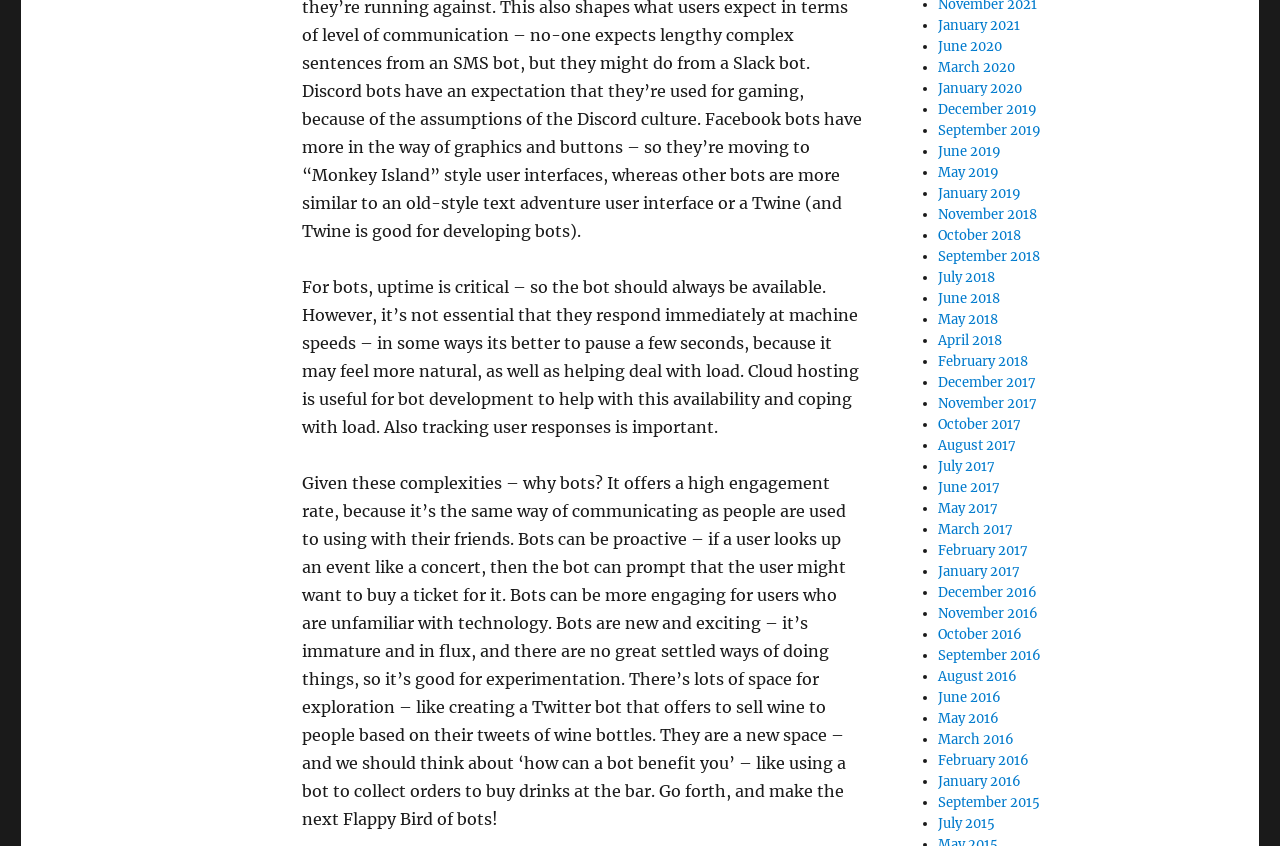Please use the details from the image to answer the following question comprehensively:
How many links are there in the list of dates?

By counting the links in the list, I found that there are 30 links, each corresponding to a specific date.